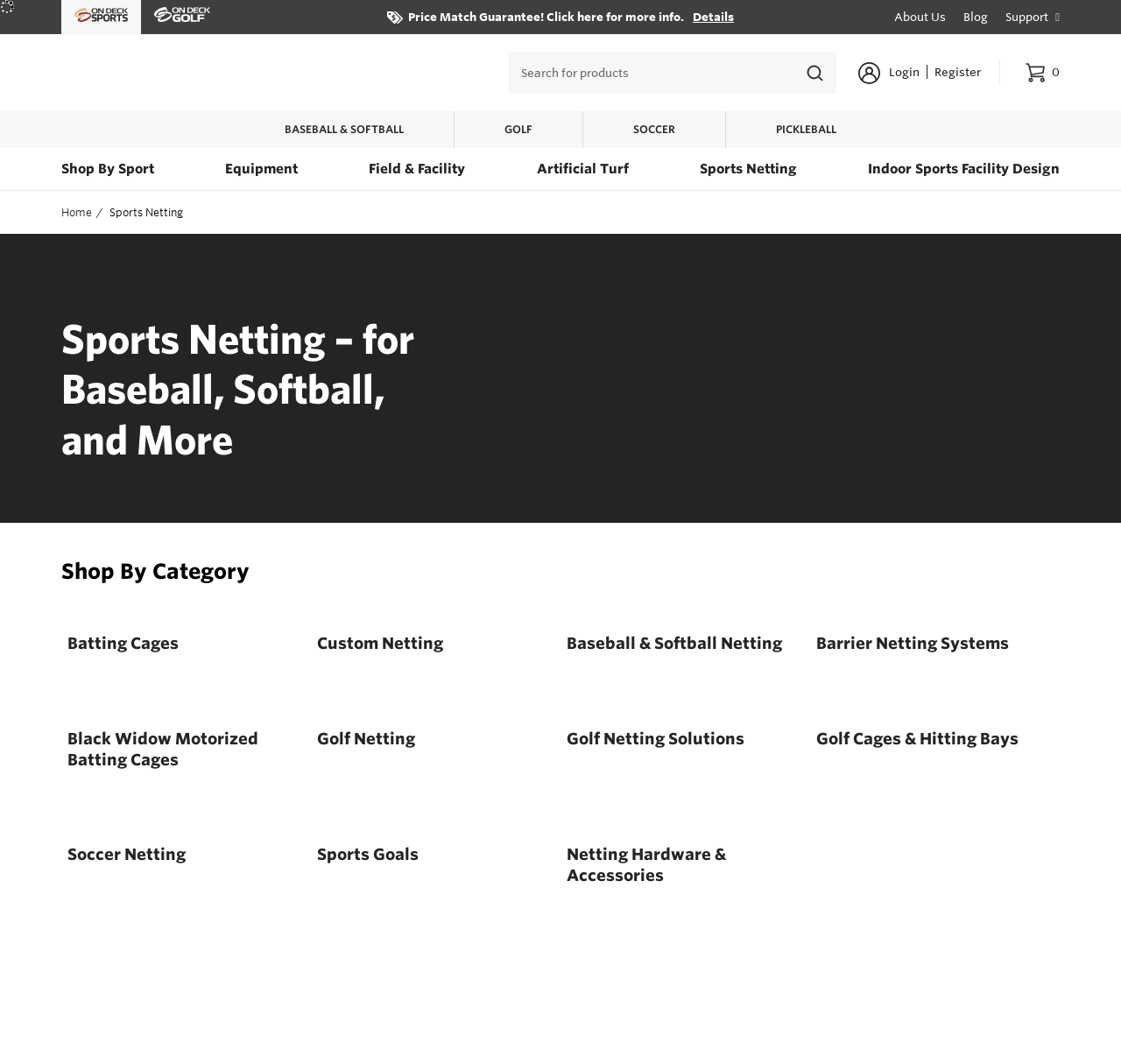What is the main category of products offered by the company?
Please elaborate on the answer to the question with detailed information.

The main category of products offered by the company can be found in the breadcrumbs navigation, where 'Sports Netting' is the main category, and there are sub-categories like Batting Cages, Custom Netting, and more.